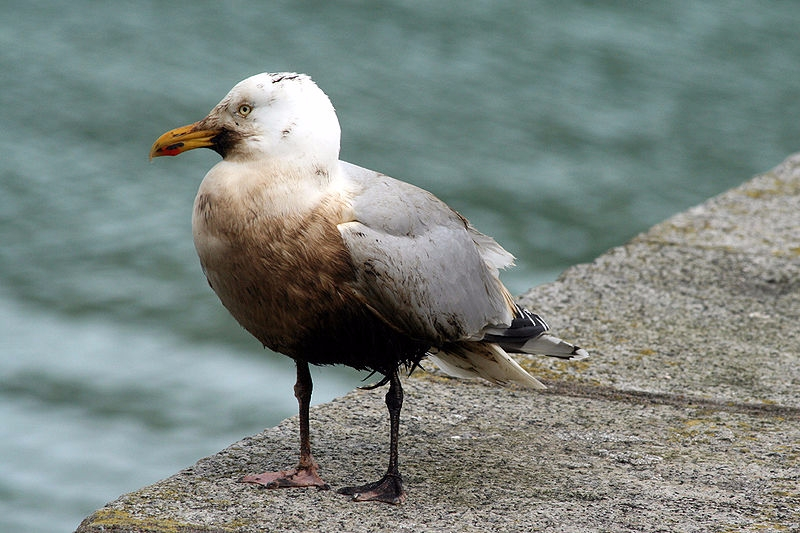Why is one of the seagull's legs slightly raised?
Using the image provided, answer with just one word or phrase.

Discomfort or effect of its condition